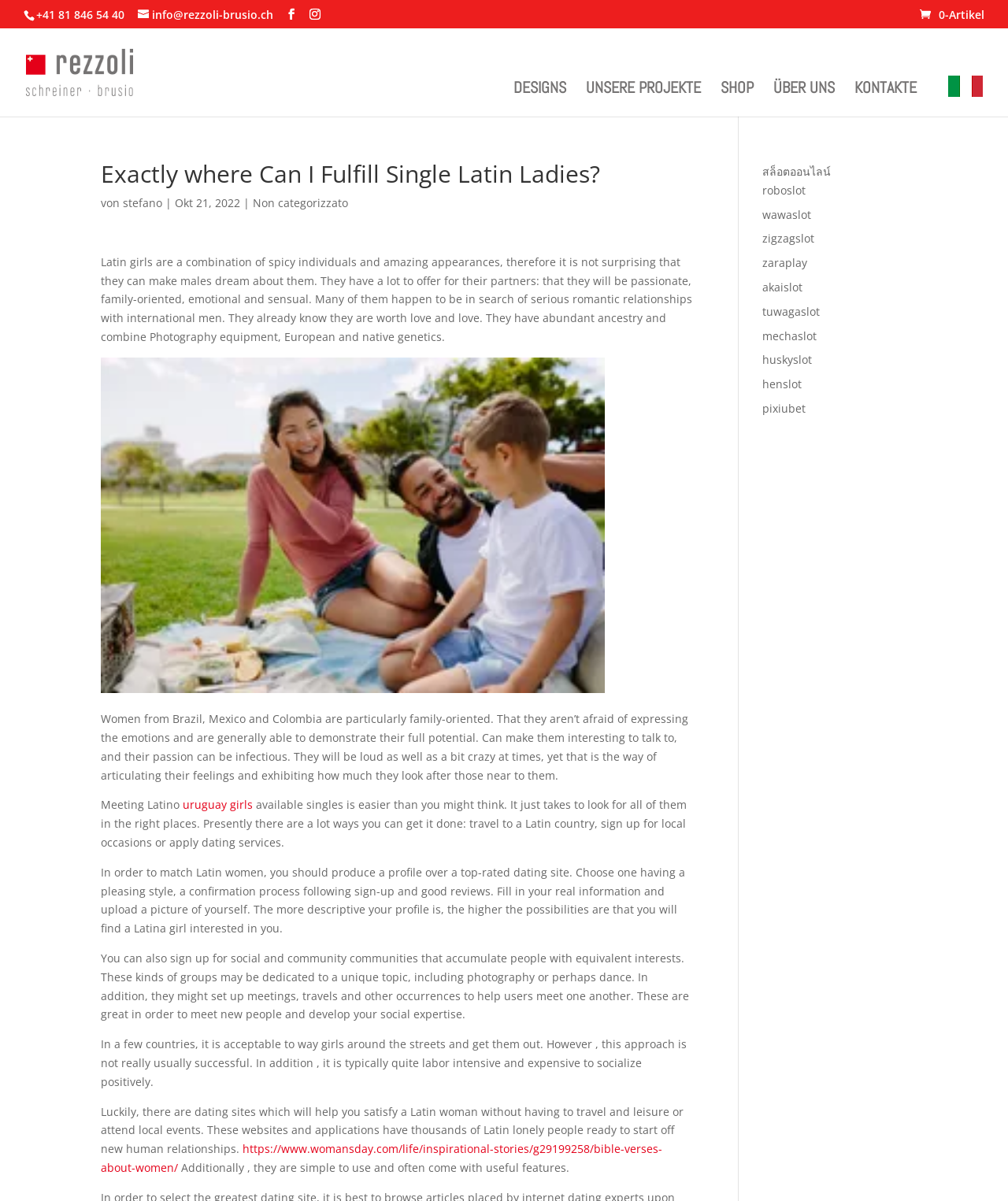Find the bounding box coordinates of the element you need to click on to perform this action: 'Click the 'SHOP' link'. The coordinates should be represented by four float values between 0 and 1, in the format [left, top, right, bottom].

[0.715, 0.068, 0.748, 0.097]